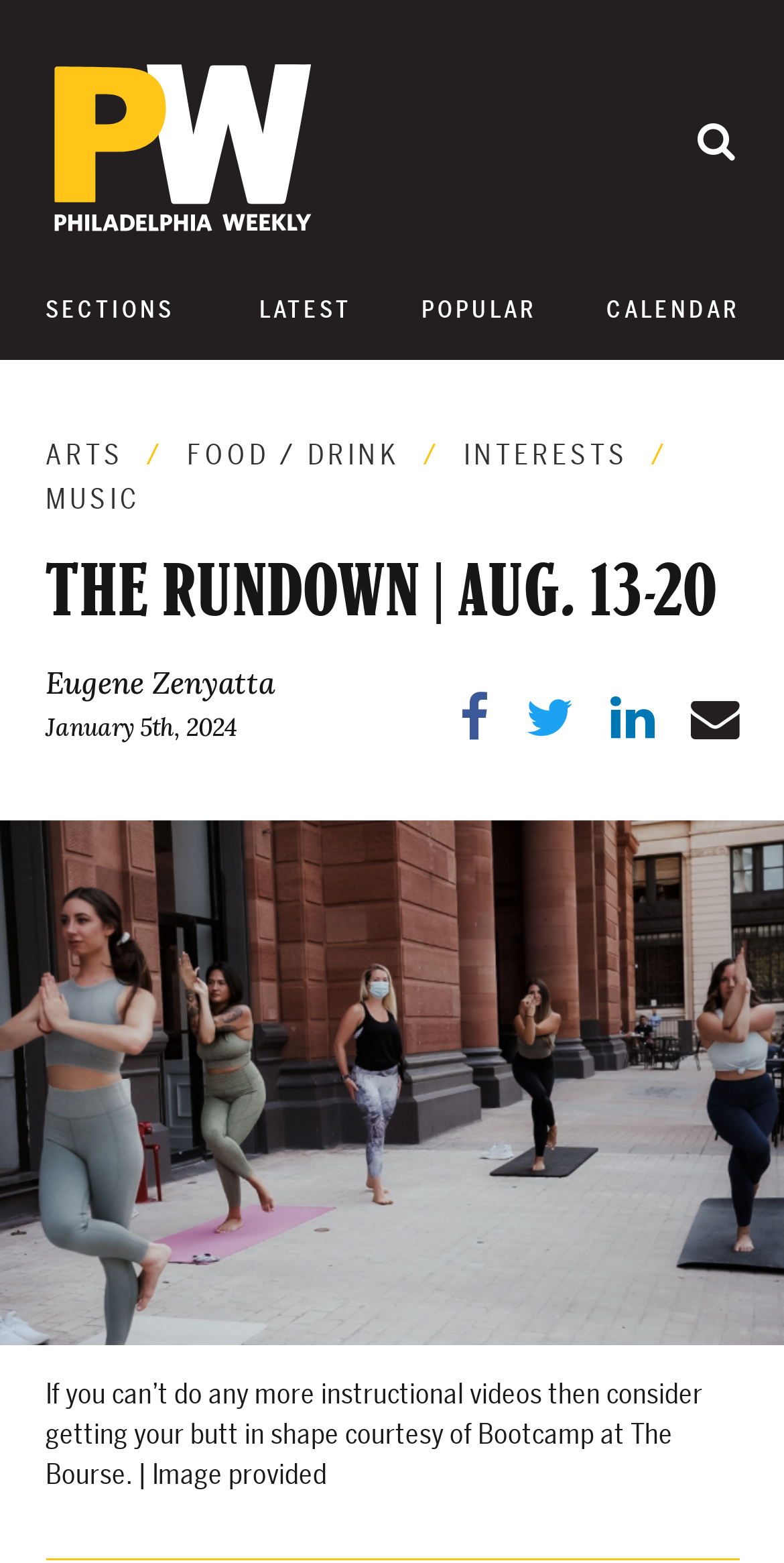Carefully examine the image and provide an in-depth answer to the question: How many sections are listed in the top navigation?

I examined the top navigation section and found the links 'SECTIONS', 'LATEST', 'POPULAR', and 'CALENDAR'. There are 4 sections listed.